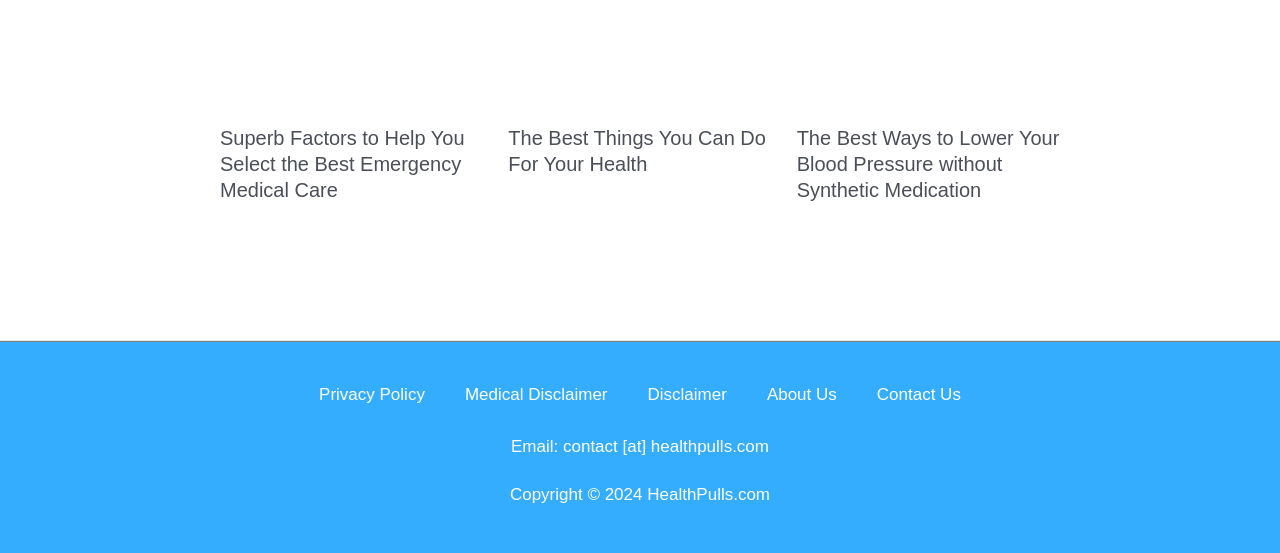Please identify the bounding box coordinates of the element on the webpage that should be clicked to follow this instruction: "click 24-hour emergency facility". The bounding box coordinates should be given as four float numbers between 0 and 1, formatted as [left, top, right, bottom].

[0.172, 0.042, 0.378, 0.077]